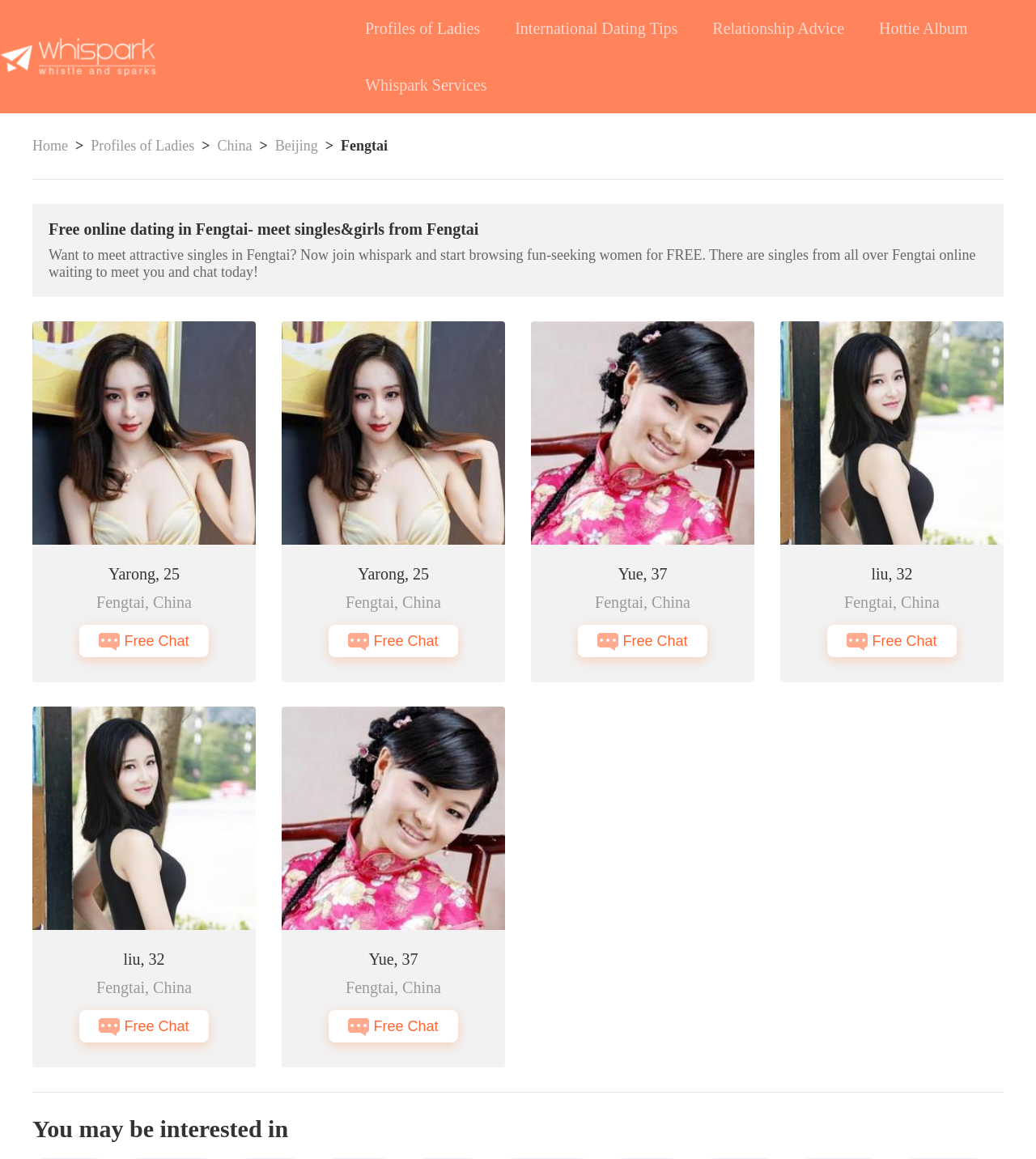What is the purpose of this website?
Can you provide an in-depth and detailed response to the question?

Based on the webpage's content, it appears to be a dating site where users can meet singles and girls from Fengtai, China. The website provides profiles of ladies, international dating tips, and relationship advice, indicating its purpose is to facilitate online dating.